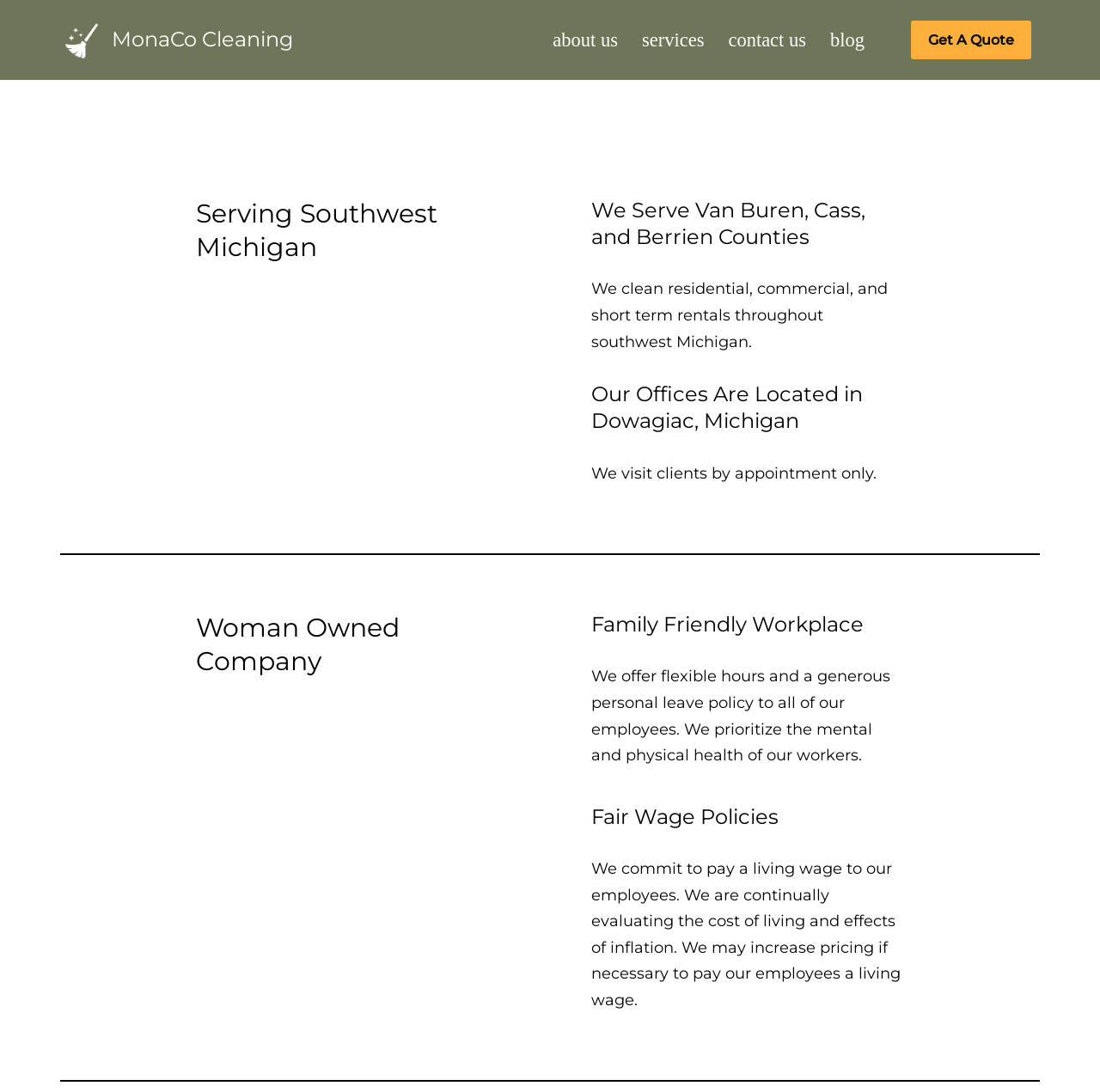Using the information from the screenshot, answer the following question thoroughly:
How can I get a quote from MonaCo Cleaning?

To get a quote from MonaCo Cleaning, I can click on the 'Get A Quote' link, which is located at the top-right corner of the webpage, as indicated by the link element with OCR text 'Get A Quote'.